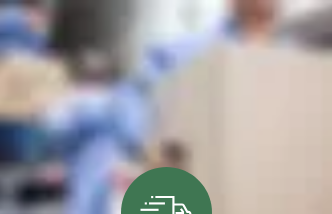Provide an in-depth description of the image.

The image depicts a scene highlighting the essential services provided by a courier operation, particularly focused on medical supplies. In the foreground, a person in a blue uniform is handling a large box, indicative of the careful logistics involved in the transportation of sensitive medical items. The environment suggests a busy logistics setting, emphasizing efficiency and professionalism.

Centered at the bottom of the image is a green circular graphic featuring an icon of a delivery truck, symbolizing the rapid and reliable delivery services the company offers. This visual element reinforces the core message of speed and reliability in their courier services, particularly in the realm of medical logistics, as described in the accompanying text, which details their commitment to providing express delivery solutions globally.